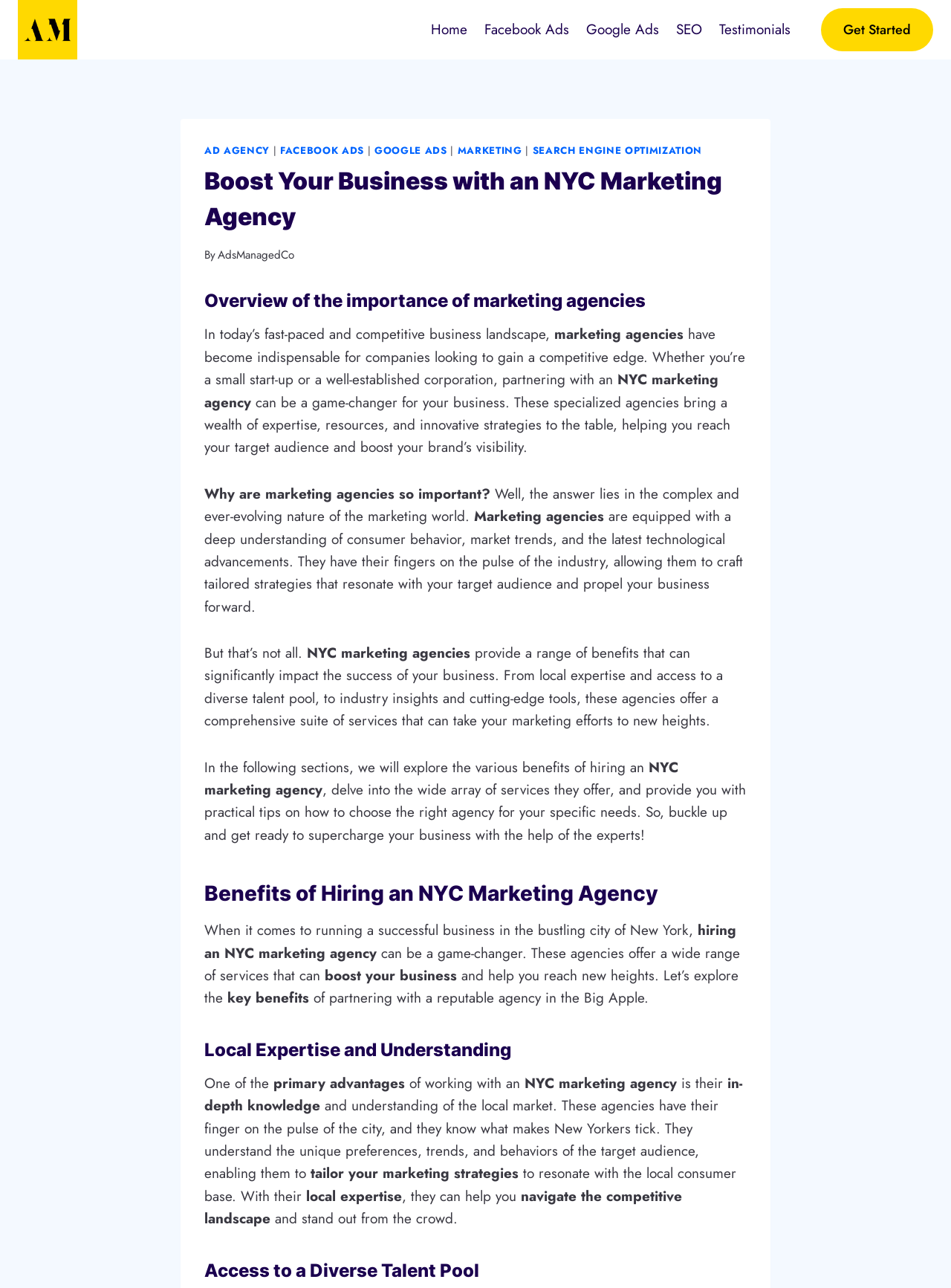Identify and provide the bounding box for the element described by: "Facebook Ads".

[0.295, 0.111, 0.383, 0.122]